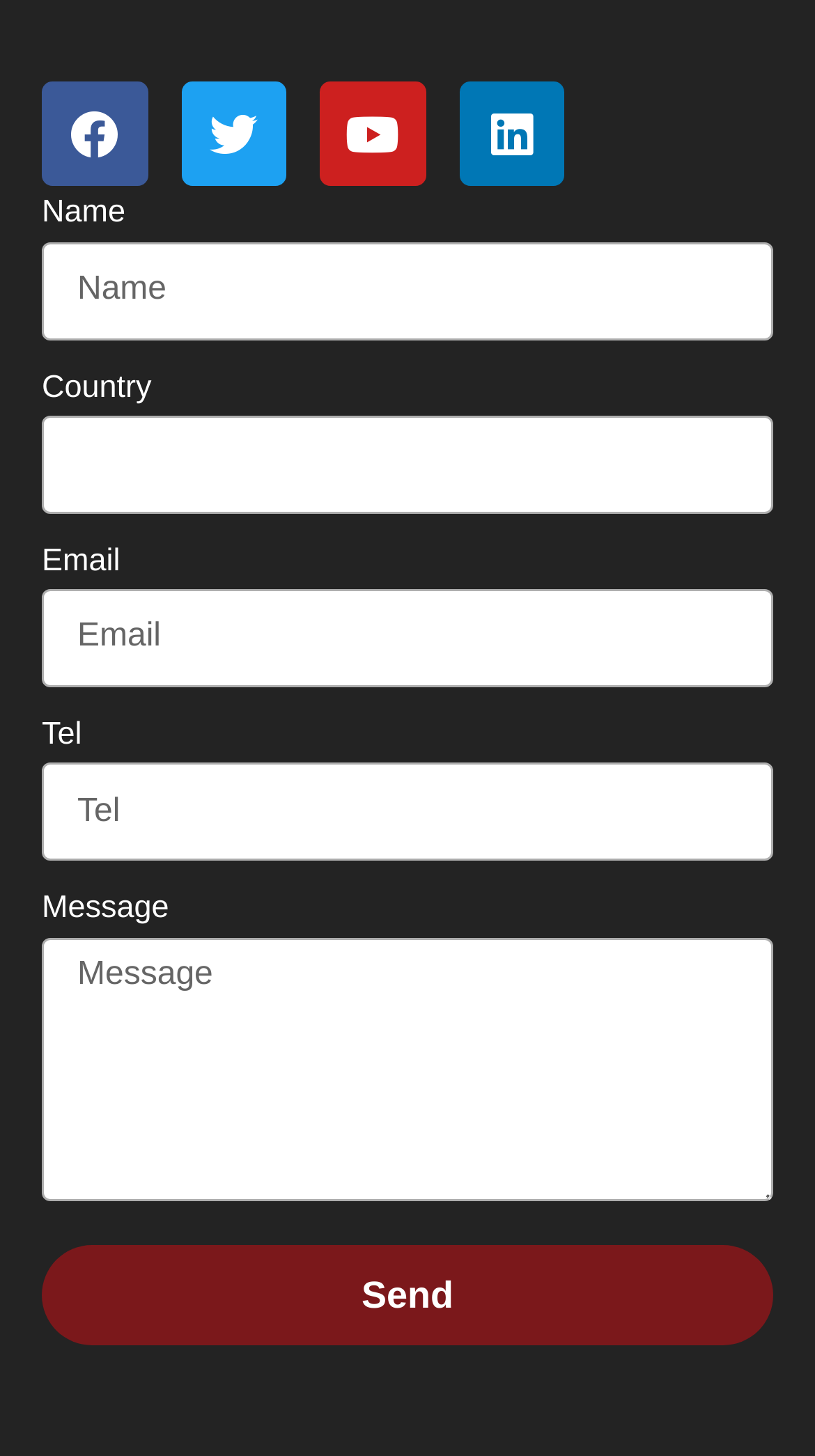Find the bounding box coordinates for the element that must be clicked to complete the instruction: "Type your email". The coordinates should be four float numbers between 0 and 1, indicated as [left, top, right, bottom].

[0.051, 0.405, 0.949, 0.472]